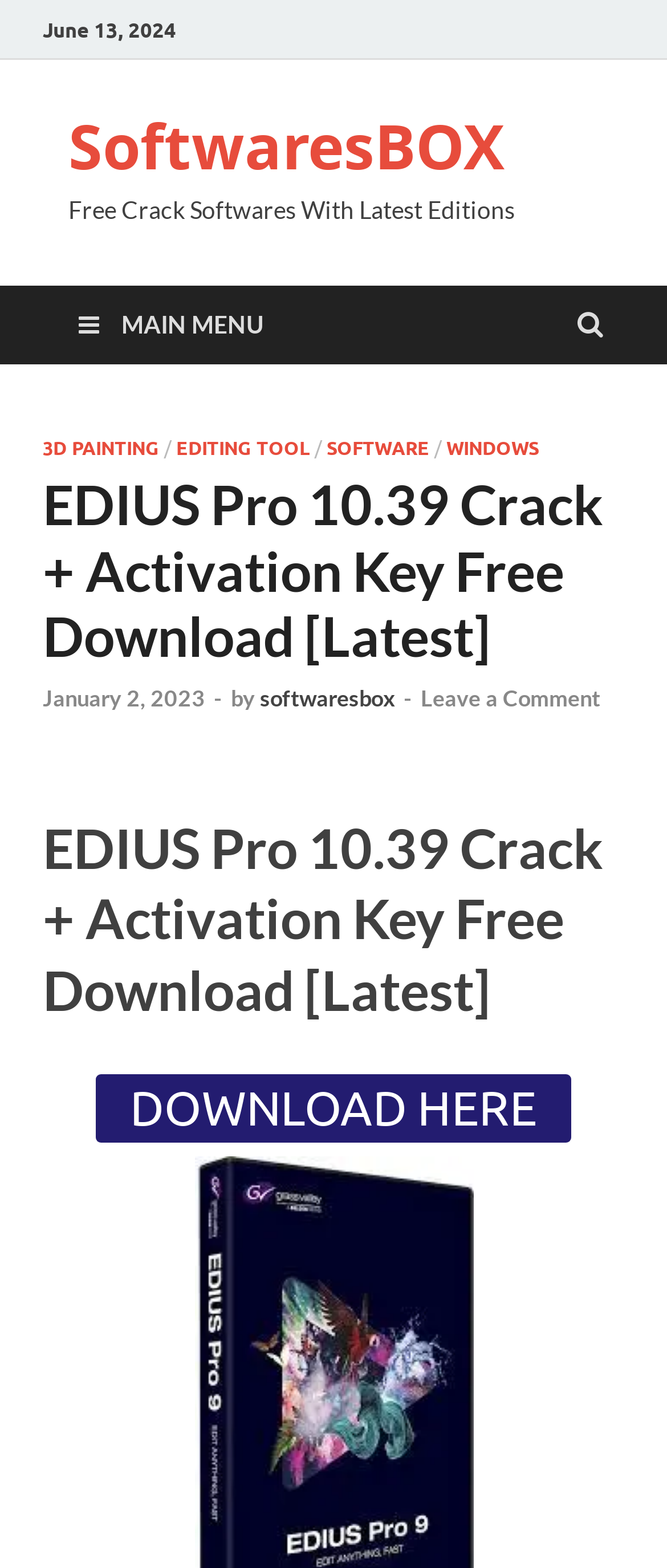Can you specify the bounding box coordinates for the region that should be clicked to fulfill this instruction: "Go to SOFTWARE page".

[0.49, 0.278, 0.644, 0.293]